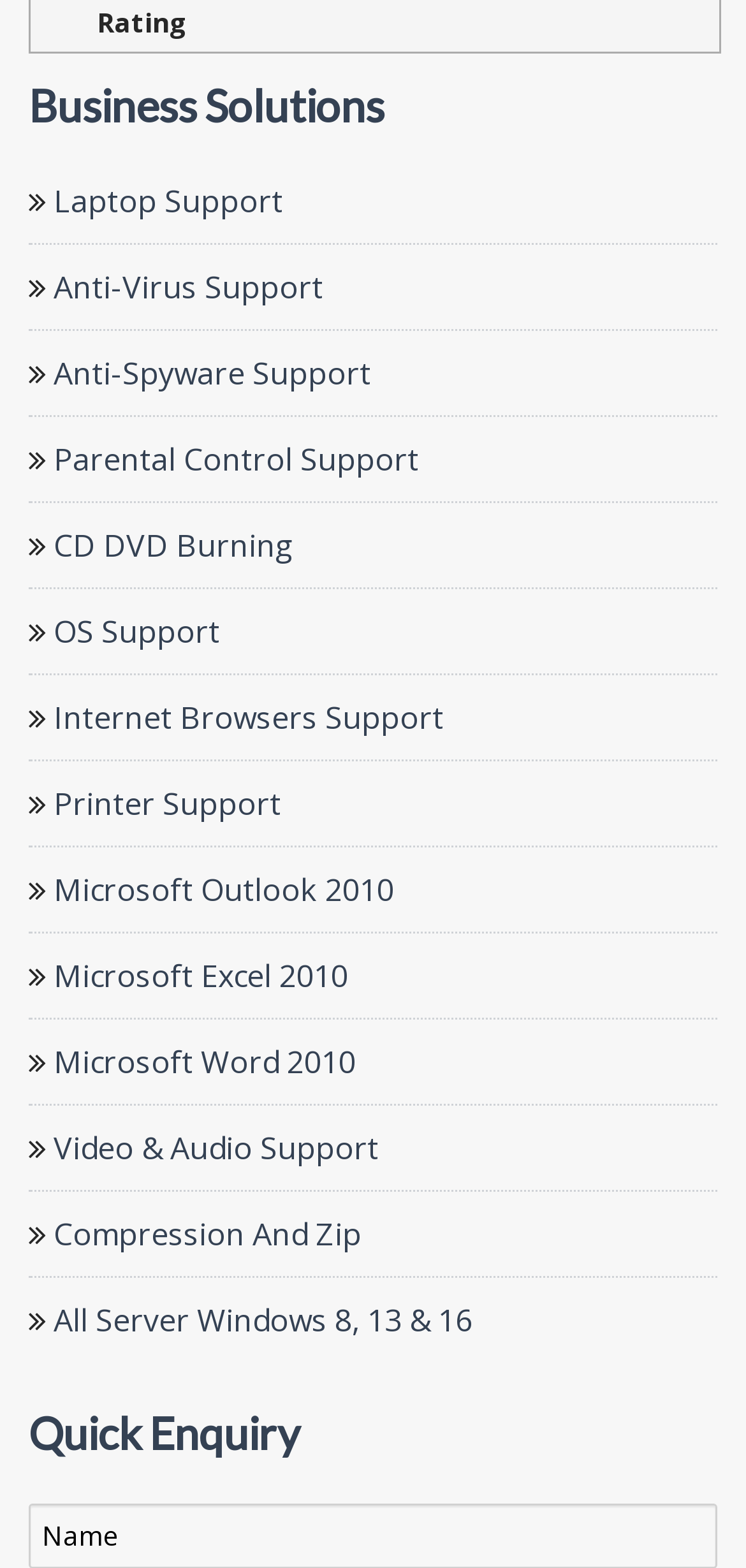What is the last business solution listed?
Look at the image and answer the question using a single word or phrase.

All Server Windows 8, 13 & 16